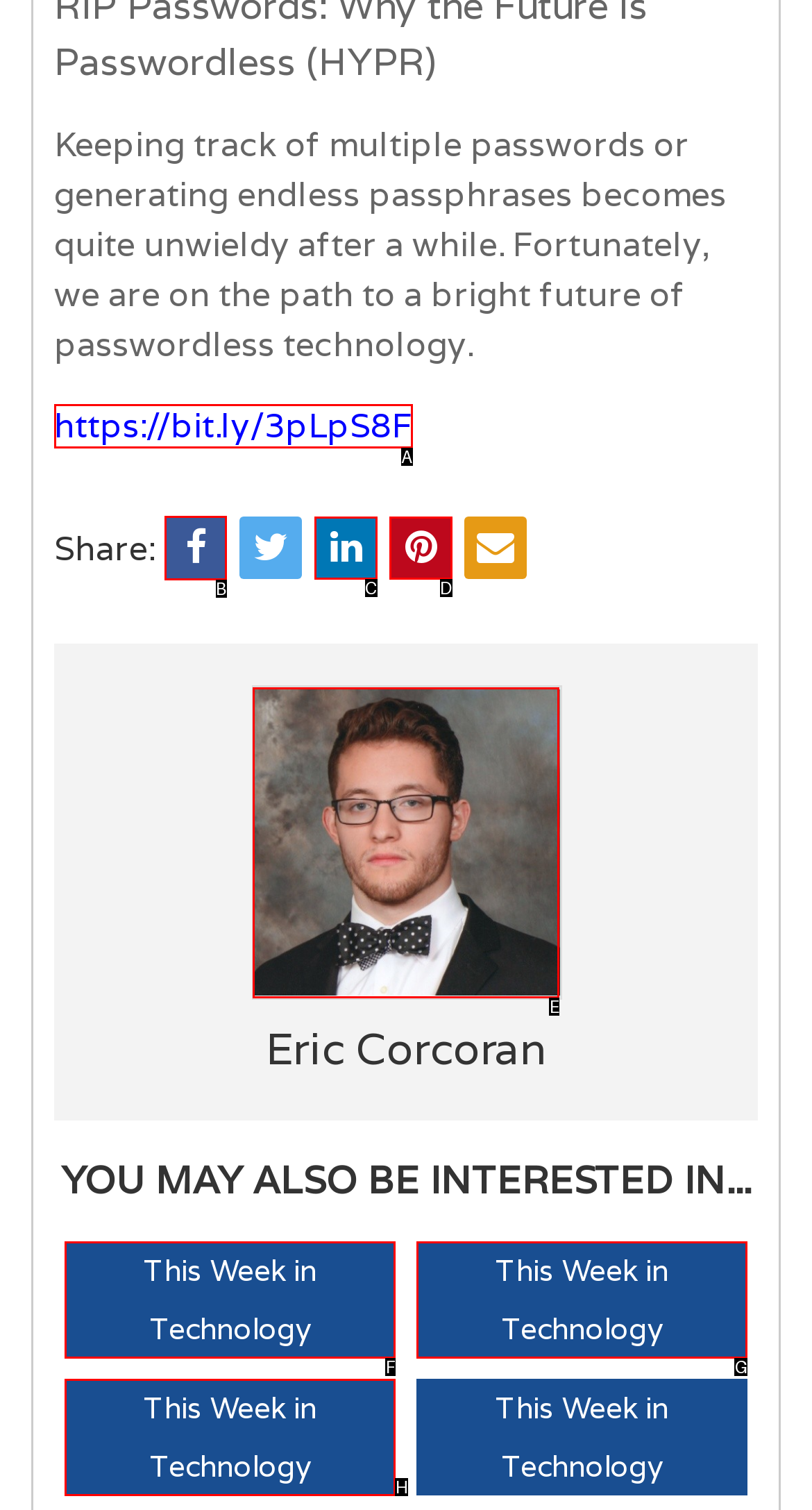Determine the letter of the element I should select to fulfill the following instruction: Share on Twitter. Just provide the letter.

B